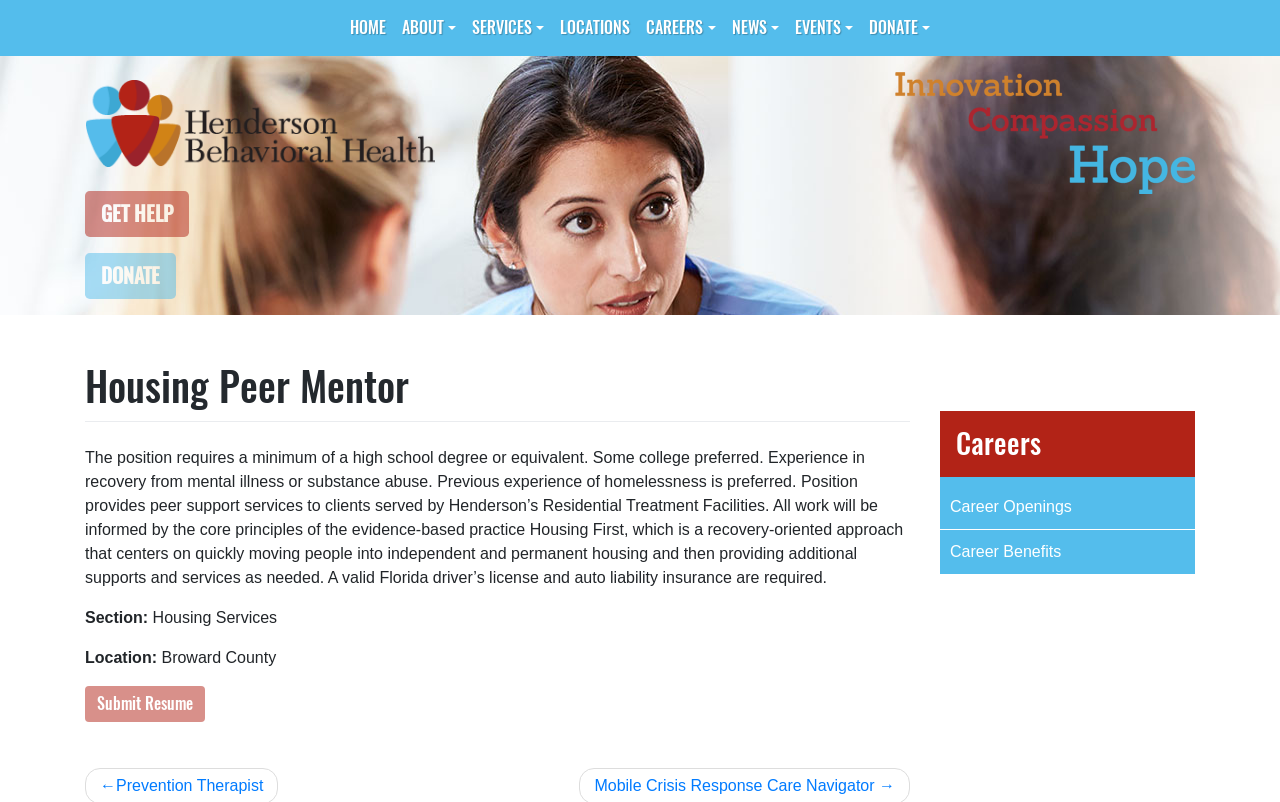Please reply to the following question using a single word or phrase: 
What is the approach used in the job?

Housing First